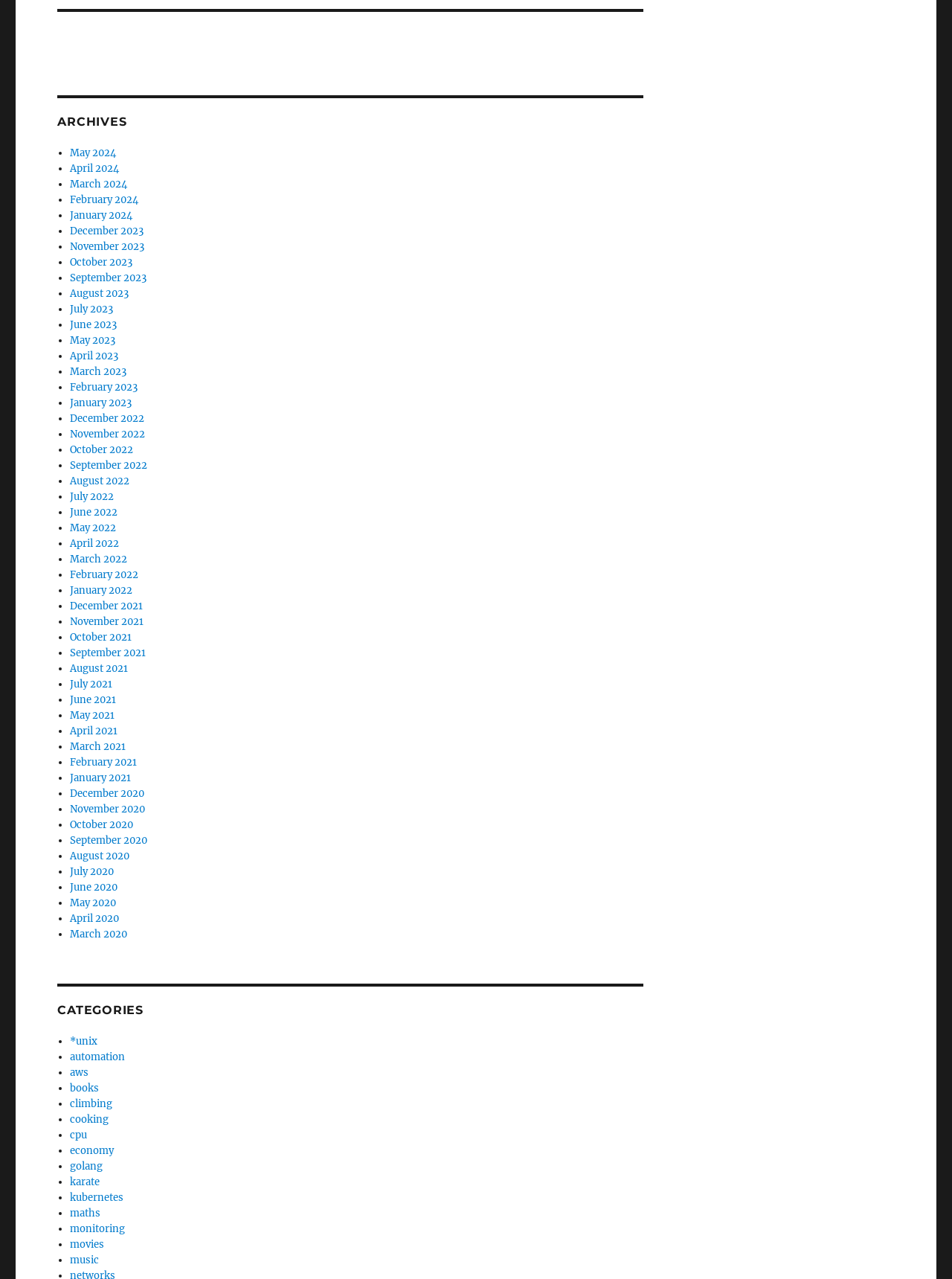Determine the bounding box coordinates of the clickable region to execute the instruction: "Access archives for September 2021". The coordinates should be four float numbers between 0 and 1, denoted as [left, top, right, bottom].

[0.073, 0.506, 0.153, 0.515]